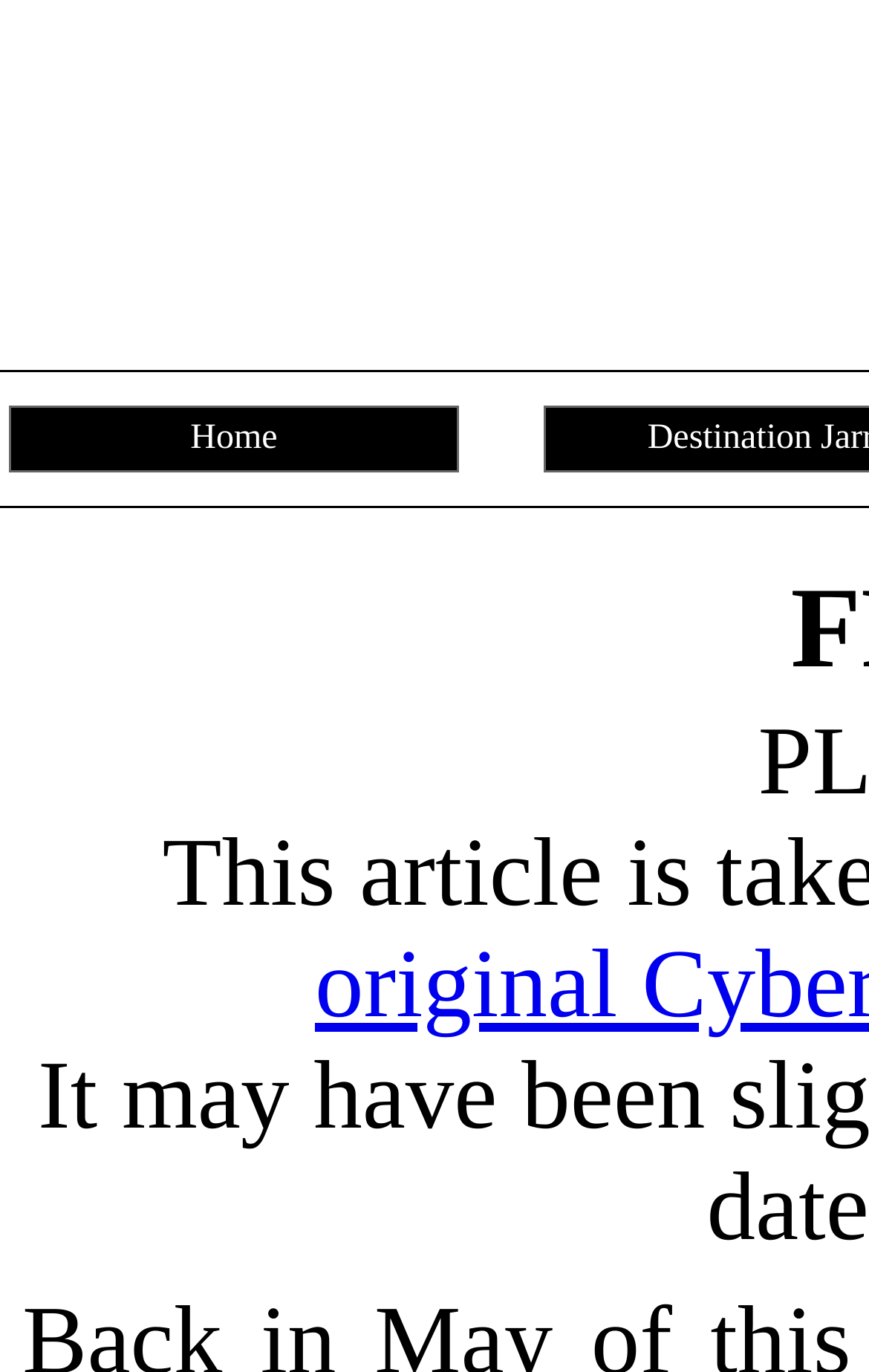Identify and provide the bounding box for the element described by: "Home".

[0.01, 0.296, 0.528, 0.344]